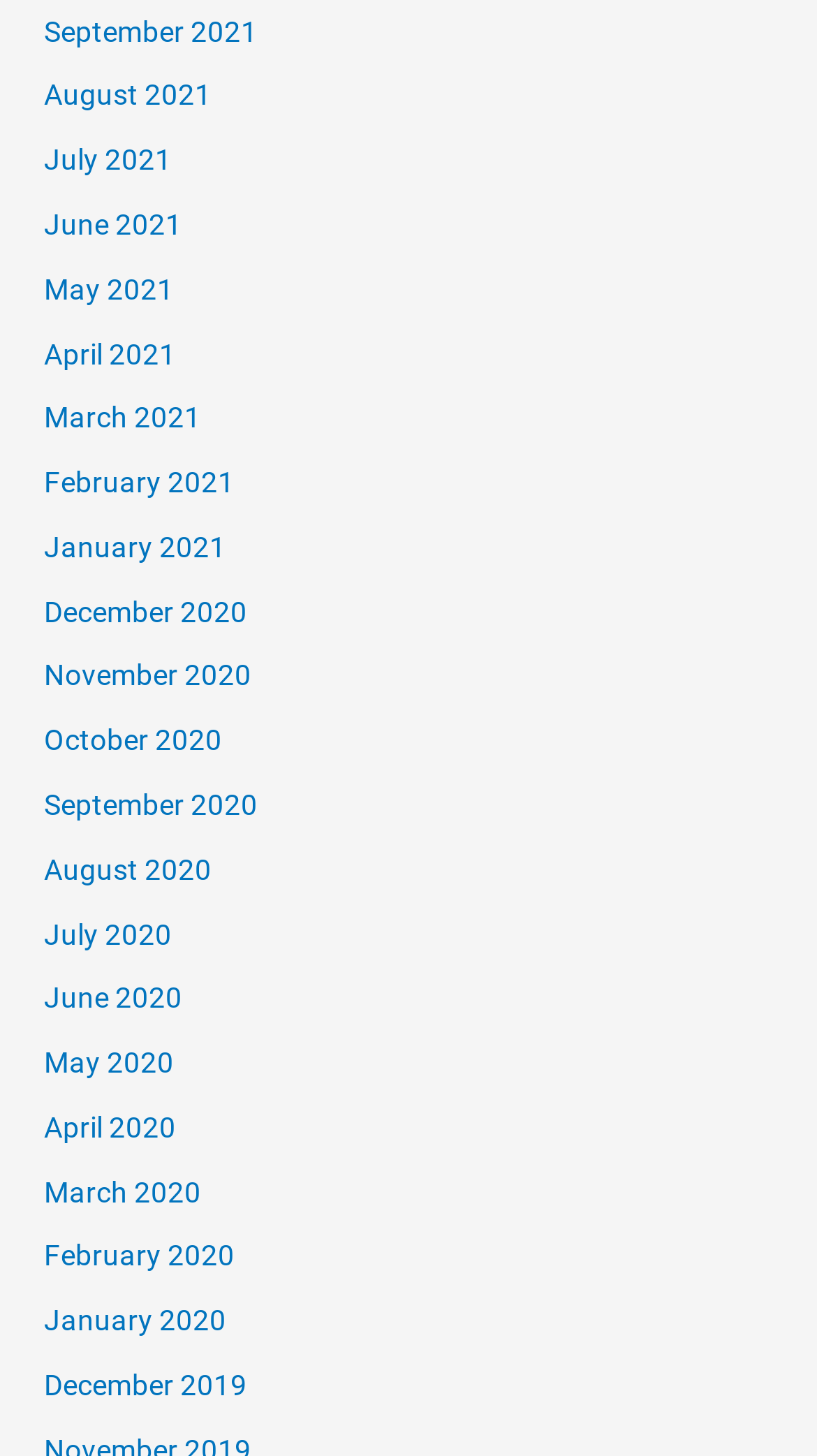Locate the bounding box coordinates of the area you need to click to fulfill this instruction: 'access June 2021'. The coordinates must be in the form of four float numbers ranging from 0 to 1: [left, top, right, bottom].

[0.054, 0.142, 0.223, 0.165]